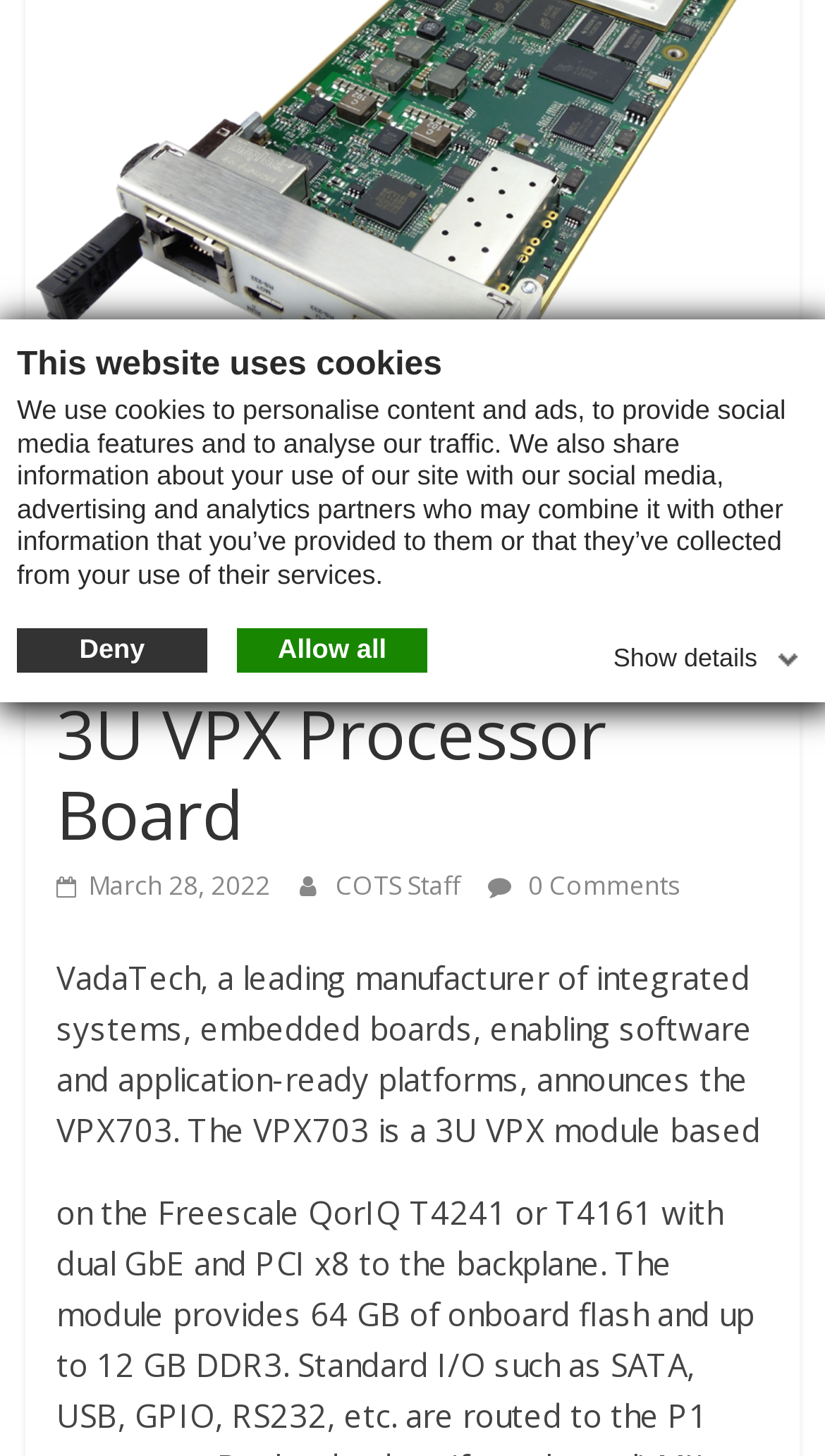Find the bounding box coordinates for the HTML element described as: "March 28, 2022". The coordinates should consist of four float values between 0 and 1, i.e., [left, top, right, bottom].

[0.068, 0.595, 0.327, 0.62]